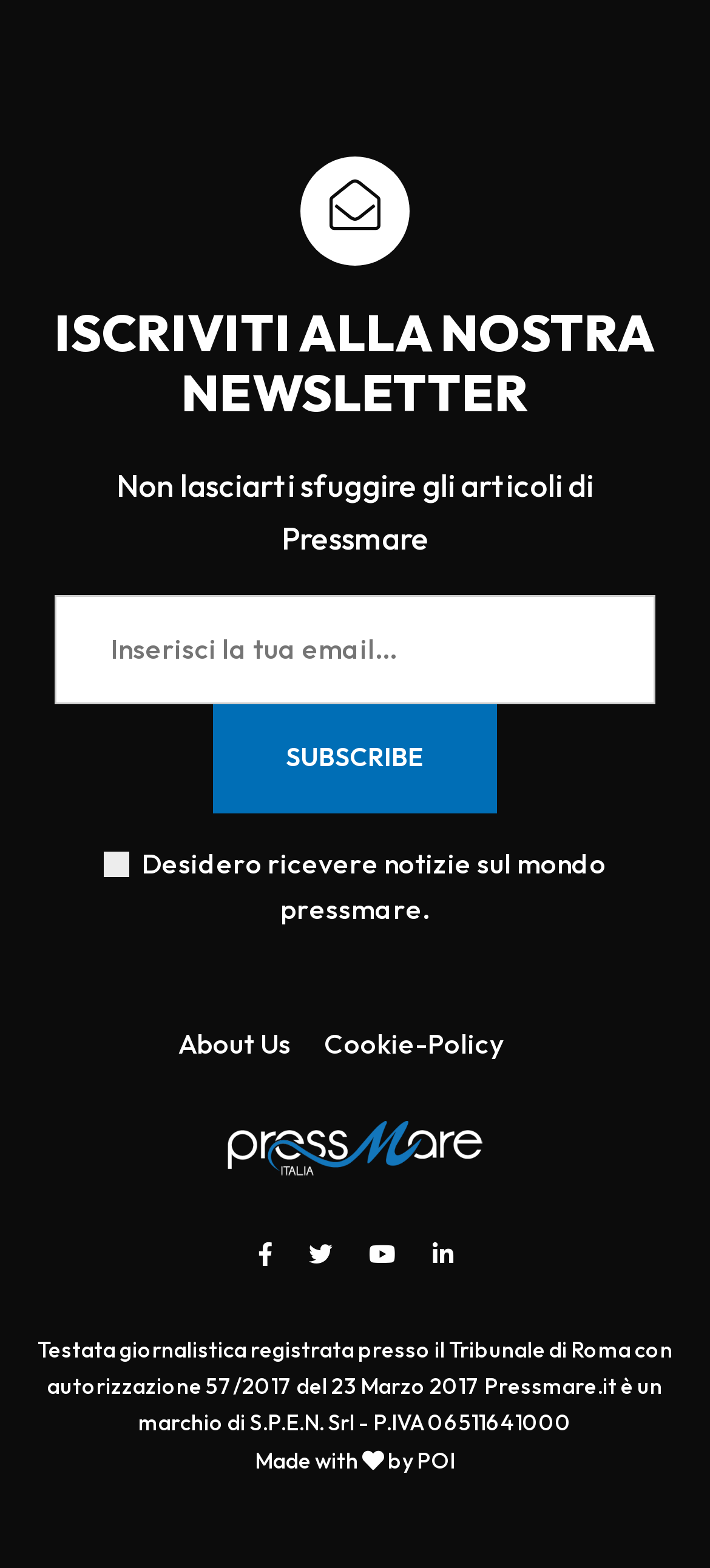Locate the bounding box coordinates of the area you need to click to fulfill this instruction: 'Enter your email address'. The coordinates must be in the form of four float numbers ranging from 0 to 1: [left, top, right, bottom].

[0.077, 0.379, 0.923, 0.449]